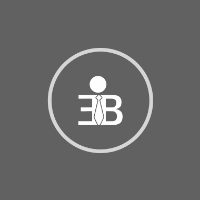What type of organization may be associated with this logo?
Carefully analyze the image and provide a detailed answer to the question.

The caption suggests that the logo may be associated with a professional organization or a biography website dedicated to profiling notable figures in various industries, highlighting their contributions and achievements, which implies that the logo is related to a professional or business entity.